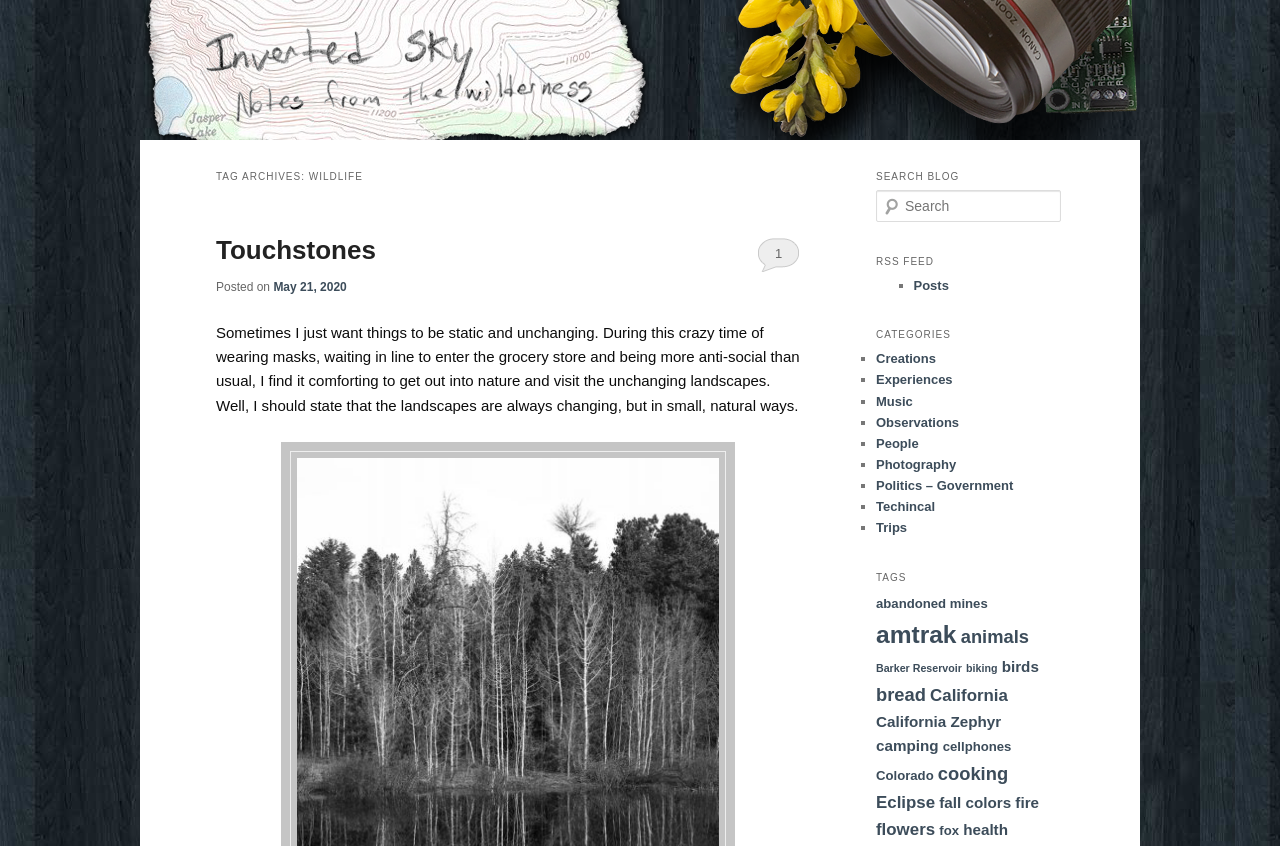Locate the bounding box coordinates of the clickable area needed to fulfill the instruction: "Explore the category of Photography".

[0.684, 0.54, 0.747, 0.558]